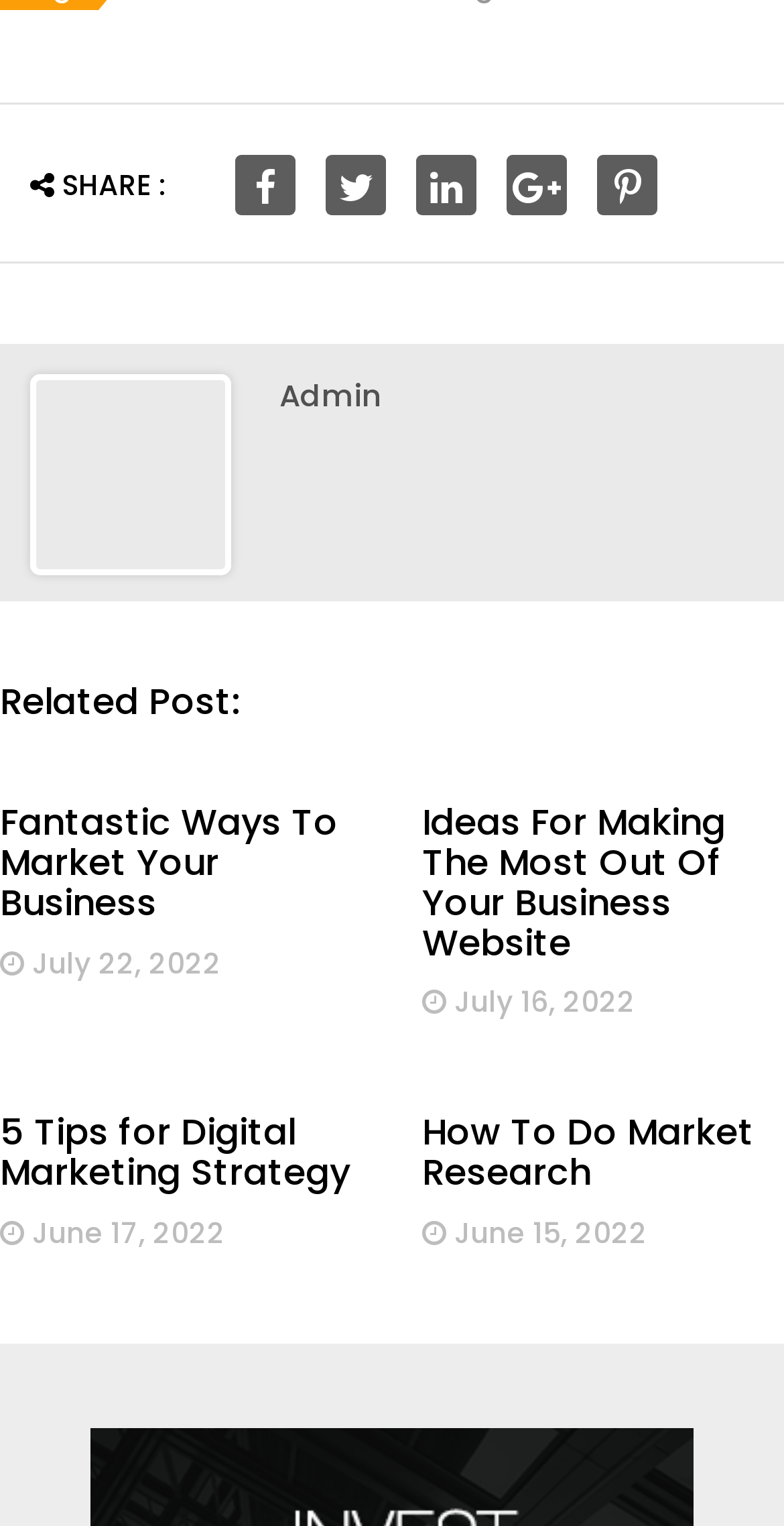What is the title of the second related post?
Please respond to the question with as much detail as possible.

I looked for the second heading element after the 'Related Post:' heading and found the title 'Ideas For Making The Most Out Of Your Business Website'.